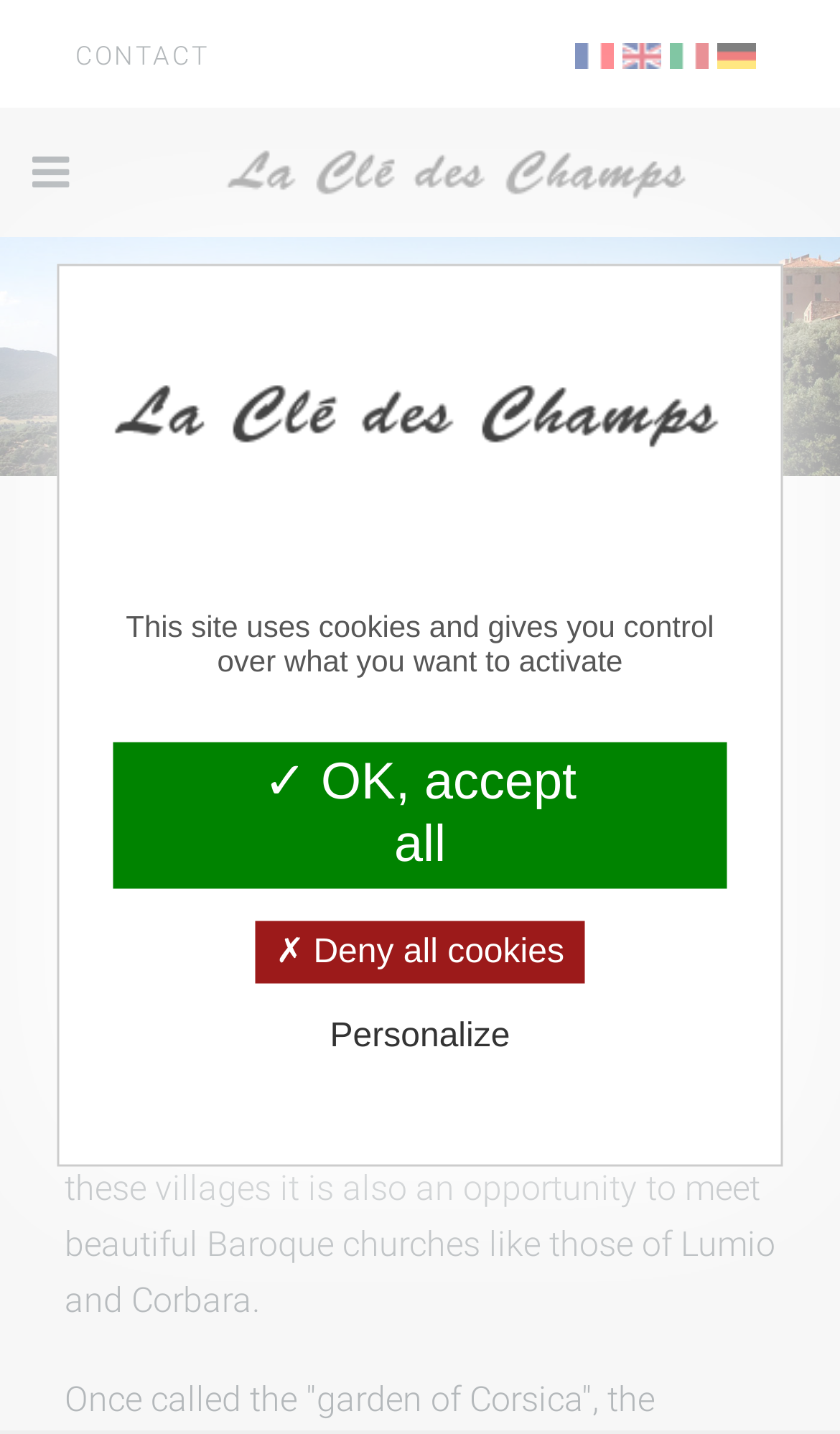Determine the bounding box coordinates of the element that should be clicked to execute the following command: "View contact information".

[0.09, 0.019, 0.249, 0.058]